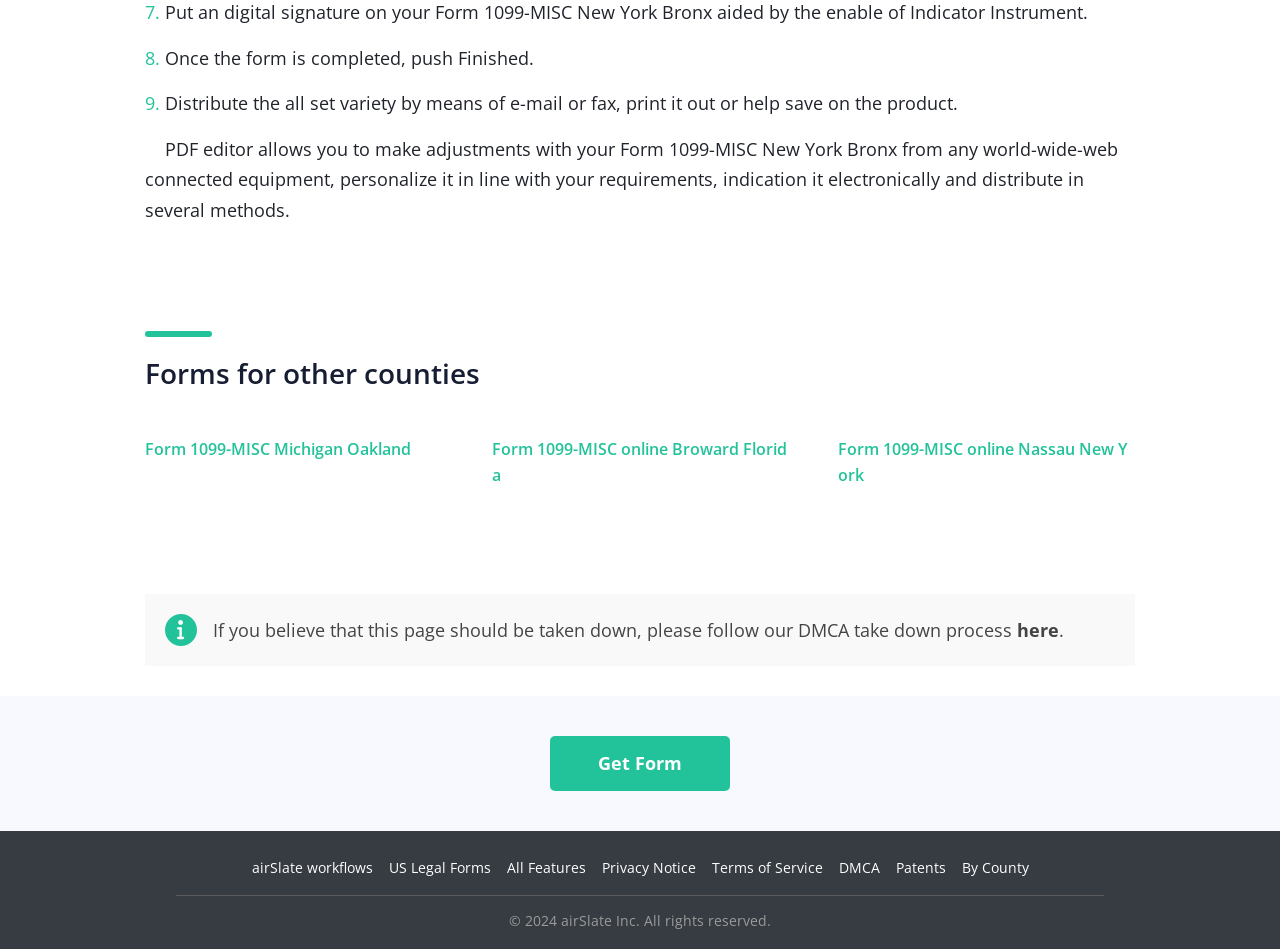Please specify the bounding box coordinates of the clickable region to carry out the following instruction: "Follow the DMCA take down process". The coordinates should be four float numbers between 0 and 1, in the format [left, top, right, bottom].

[0.795, 0.651, 0.827, 0.676]